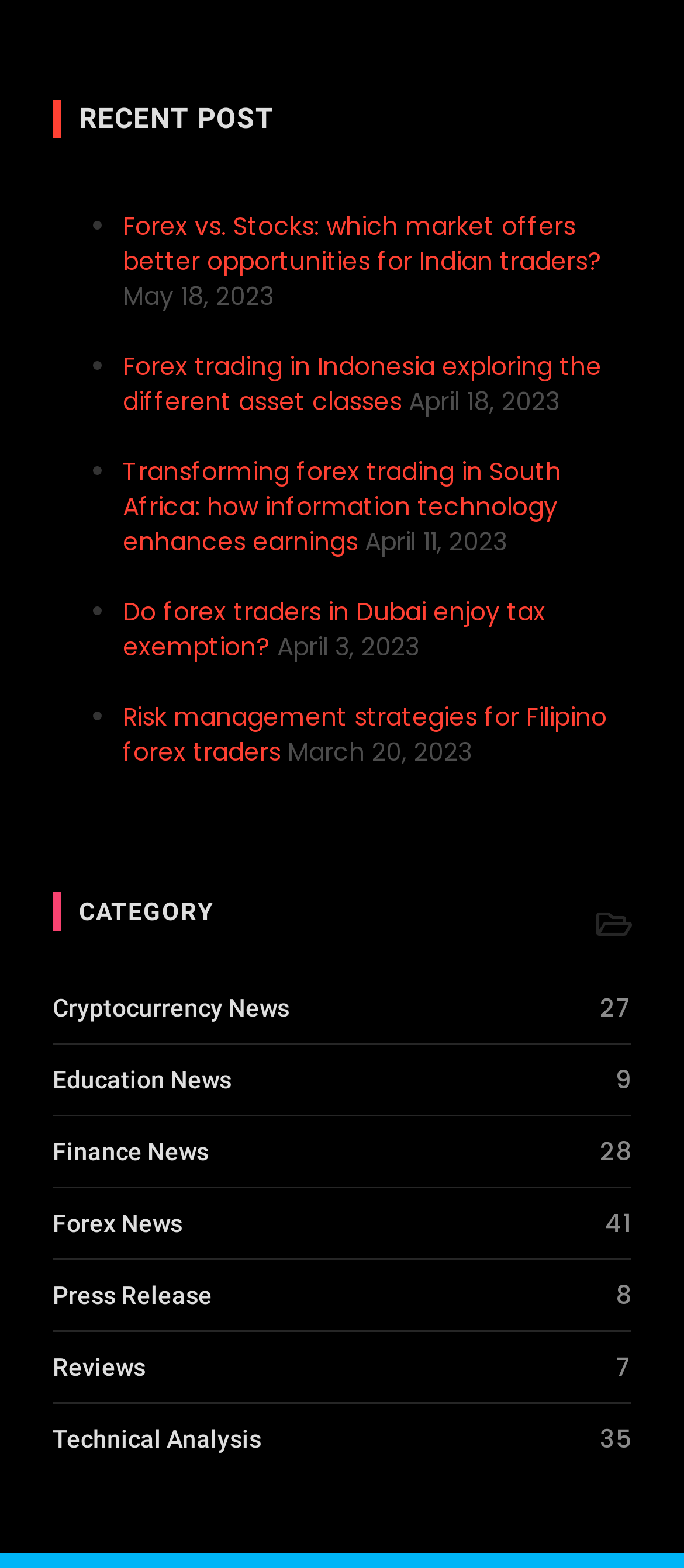Determine the bounding box coordinates for the element that should be clicked to follow this instruction: "Learn about Risk management strategies for Filipino forex traders". The coordinates should be given as four float numbers between 0 and 1, in the format [left, top, right, bottom].

[0.179, 0.446, 0.887, 0.491]